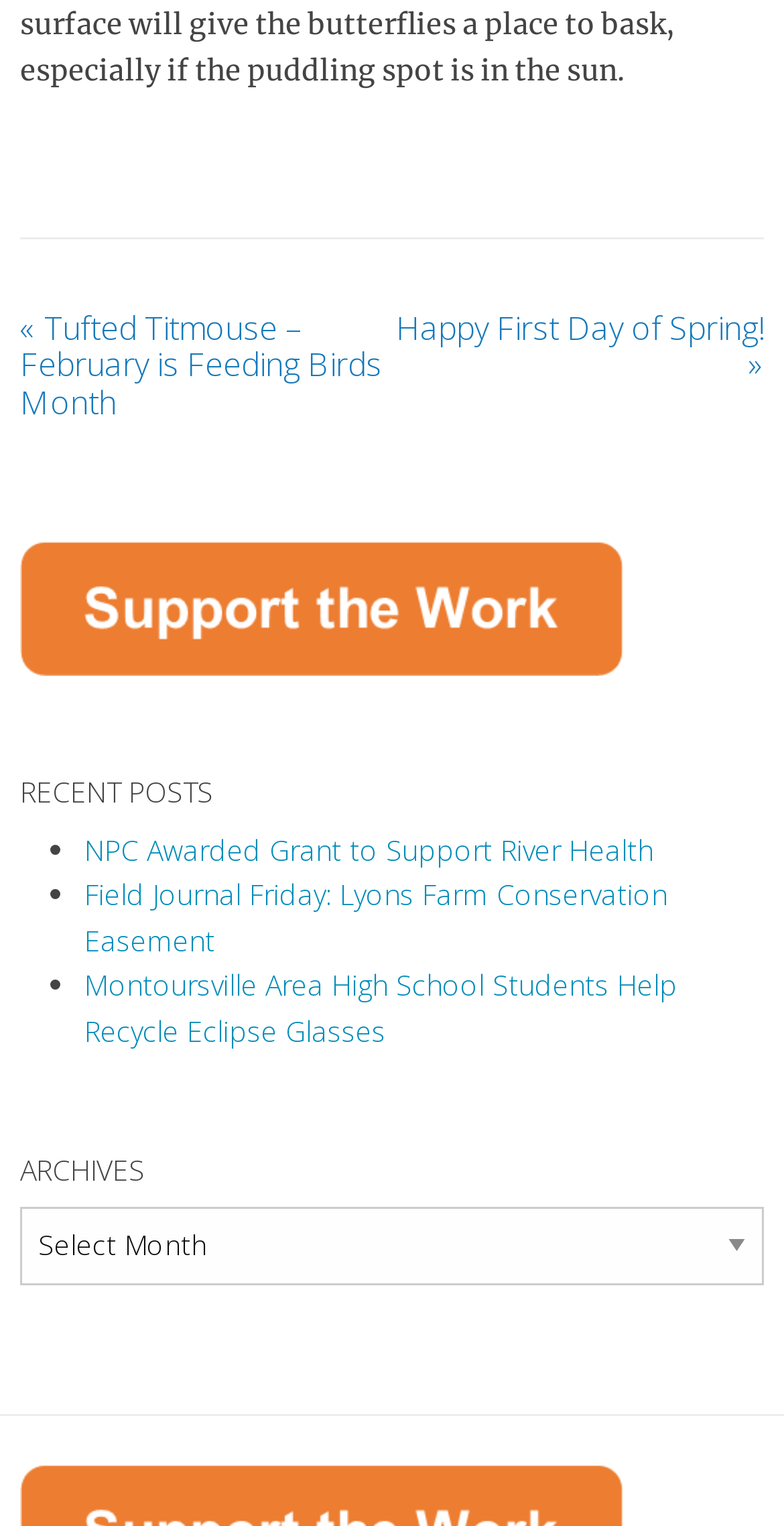What is the purpose of the combobox? Look at the image and give a one-word or short phrase answer.

Select Archives